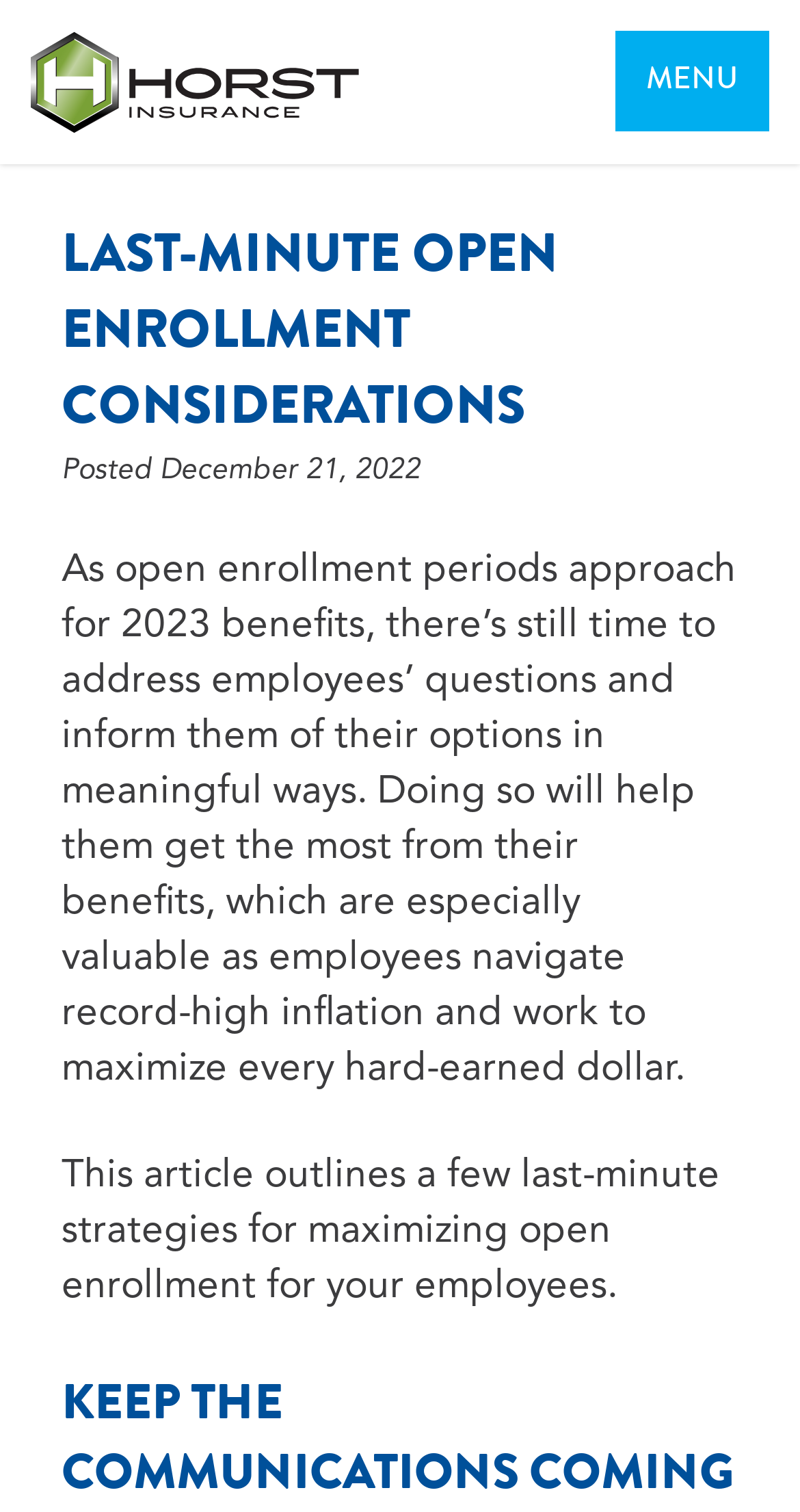Can you give a comprehensive explanation to the question given the content of the image?
What is the purpose of the article?

I inferred the purpose of the article by reading the text 'As open enrollment periods approach for 2023 benefits, there’s still time to address employees’ questions and inform them of their options in meaningful ways.' which suggests that the article aims to inform employees of their options.